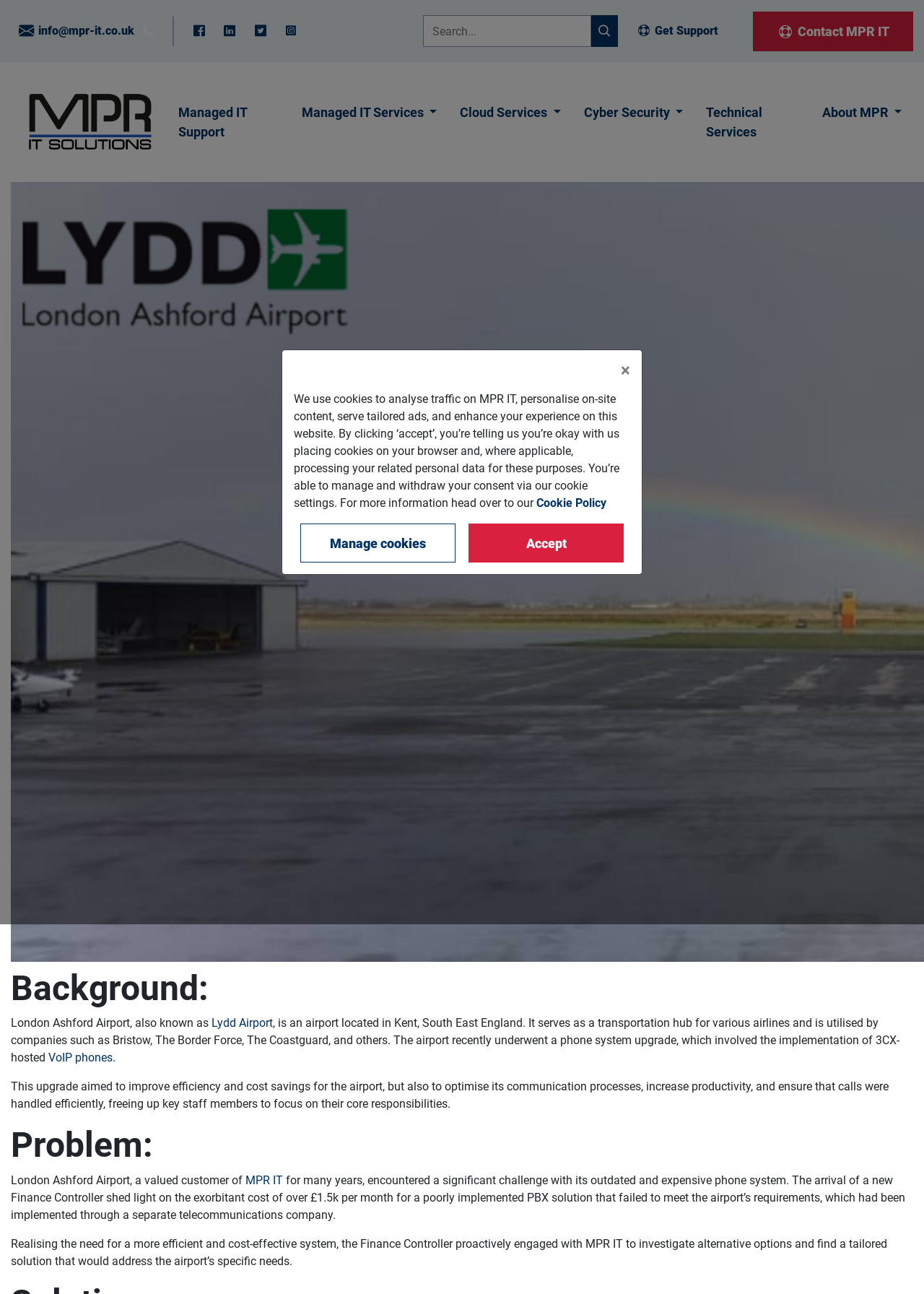Analyze the image and provide a detailed answer to the question: What is the purpose of the phone system upgrade?

I found the answer by reading the text content of the webpage, specifically the paragraph that starts with 'This upgrade aimed to...' which mentions the purpose of the phone system upgrade.